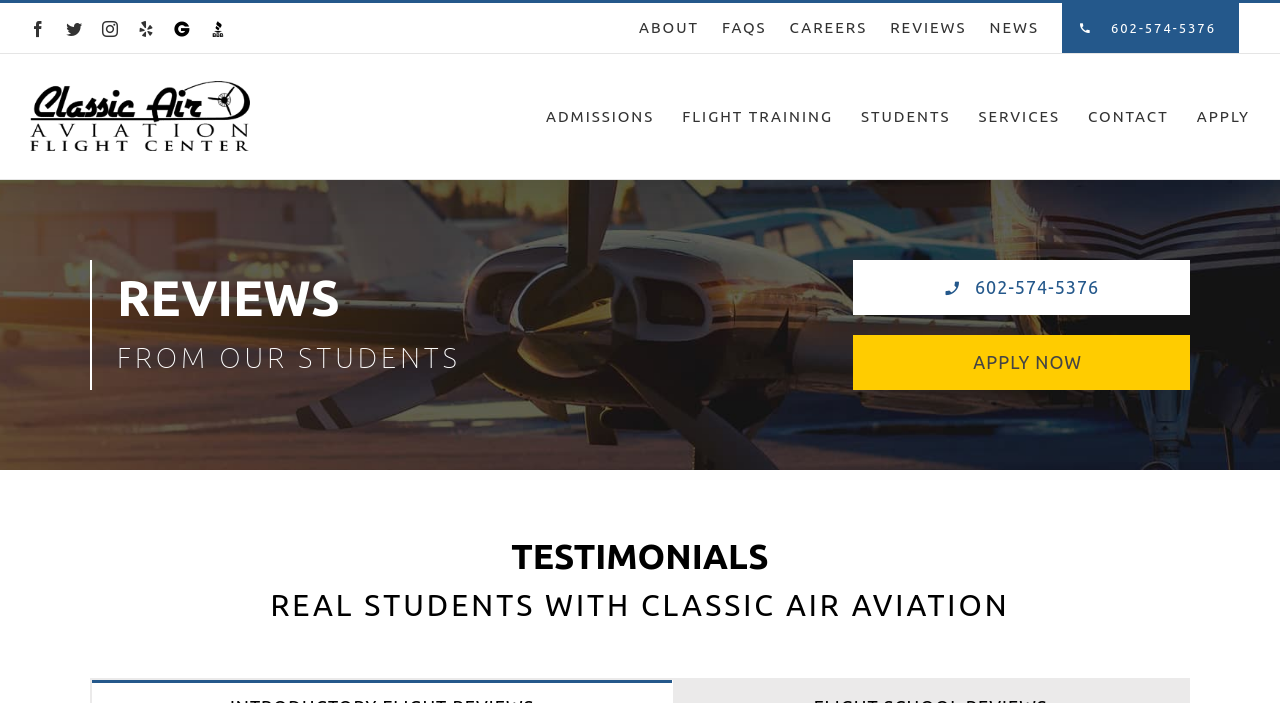Using the information shown in the image, answer the question with as much detail as possible: What is the phone number displayed on the webpage?

I found the phone number by looking at the secondary menu section, where I saw a link with the phone number '602-574-5376'. This phone number is likely to be a contact number for the webpage's organization.